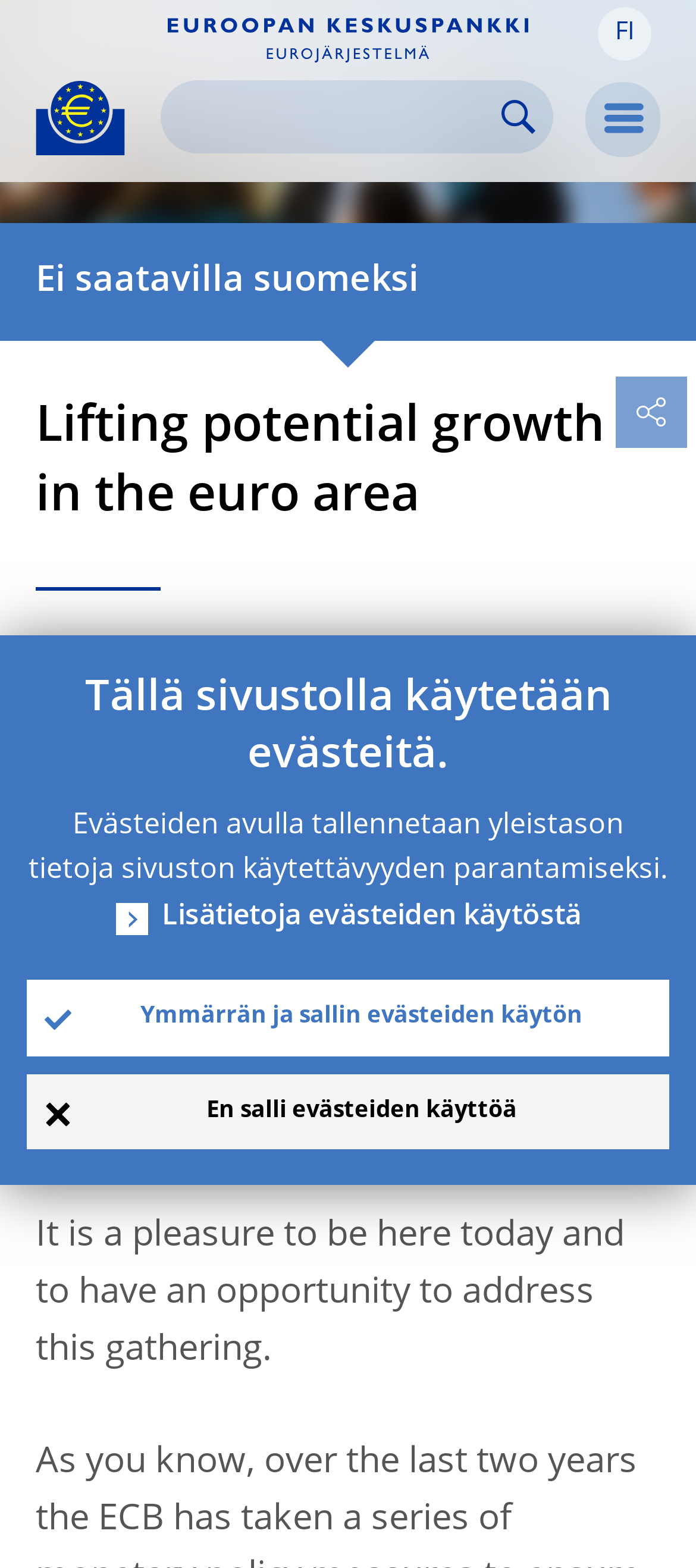Determine the bounding box coordinates for the region that must be clicked to execute the following instruction: "Search for something".

[0.238, 0.055, 0.787, 0.094]